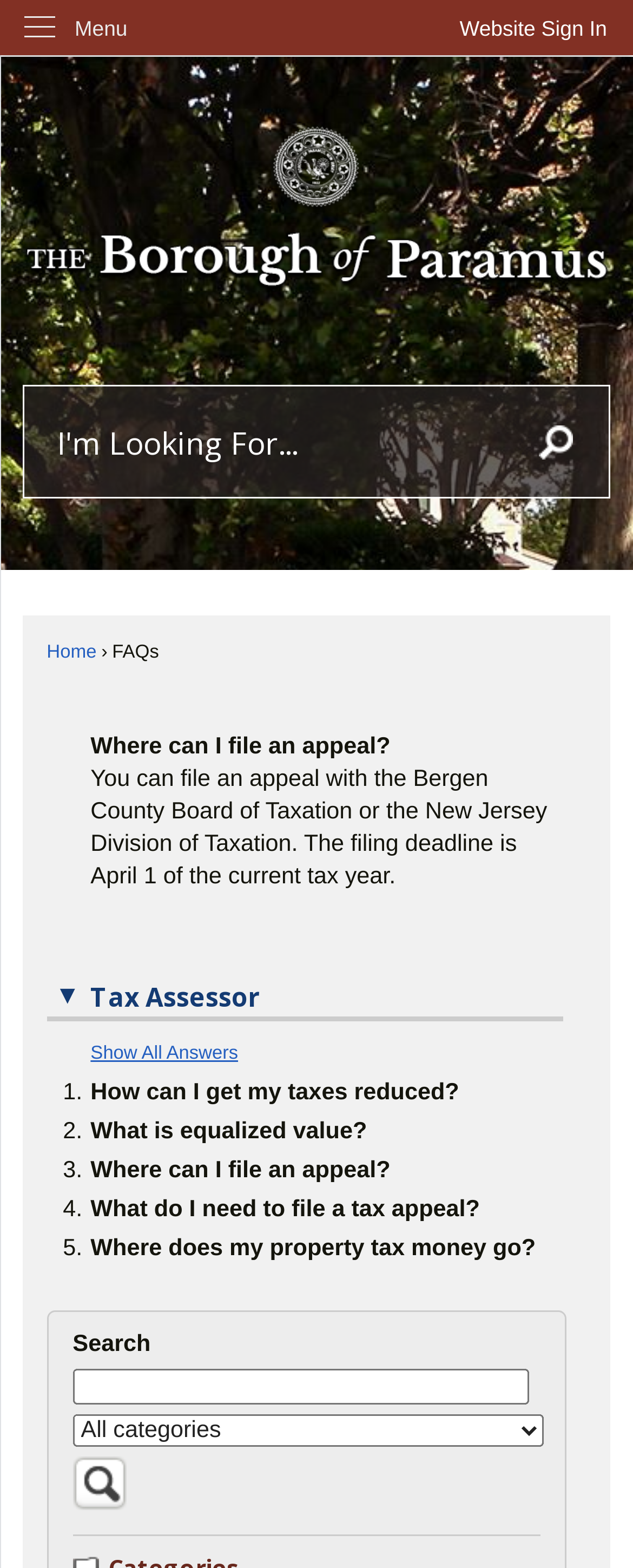Respond with a single word or phrase to the following question: What is the purpose of the 'Search' button?

To search for content